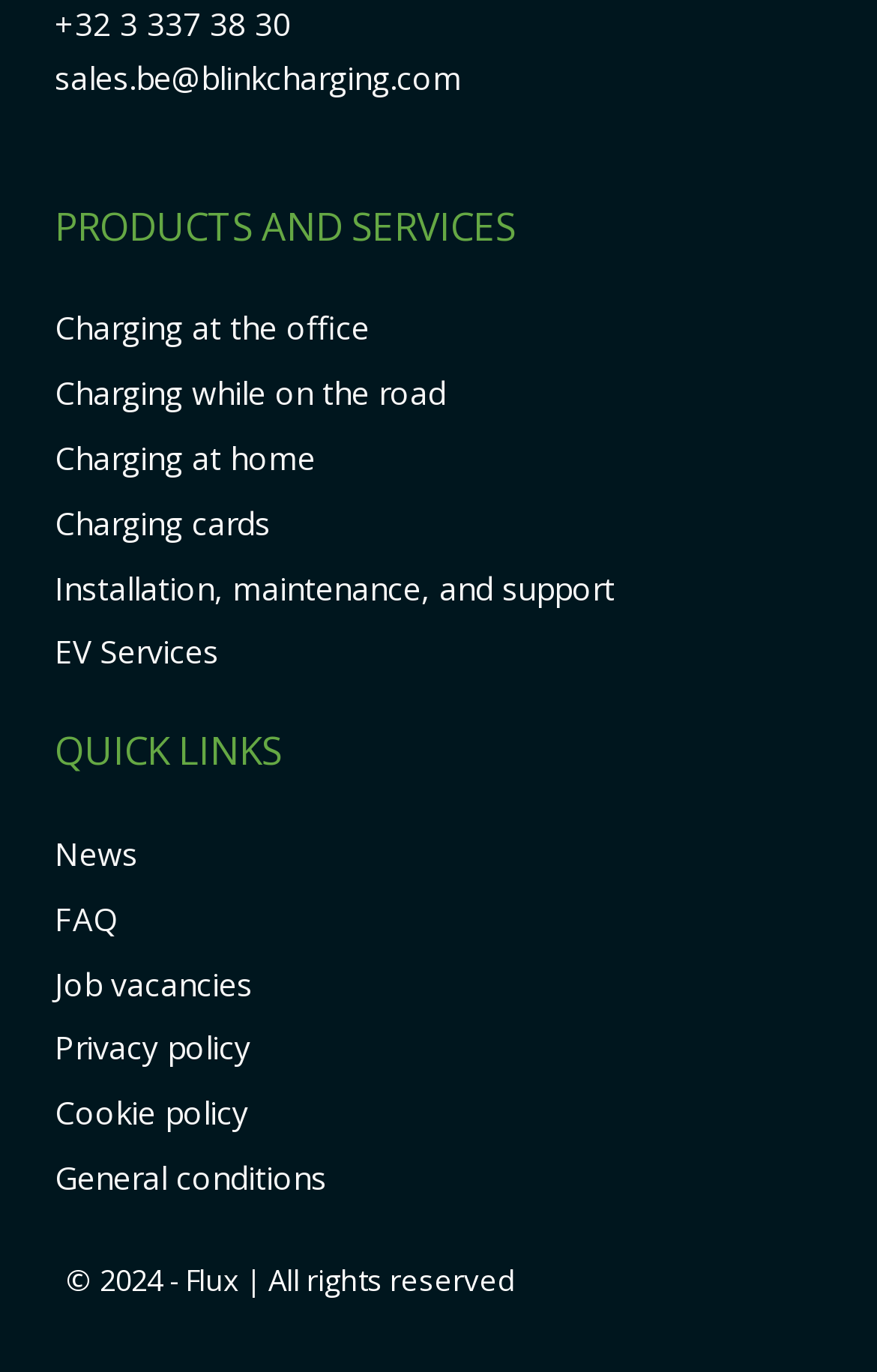Extract the bounding box of the UI element described as: "parent_node: Blink Charging".

[0.085, 0.08, 0.098, 0.111]